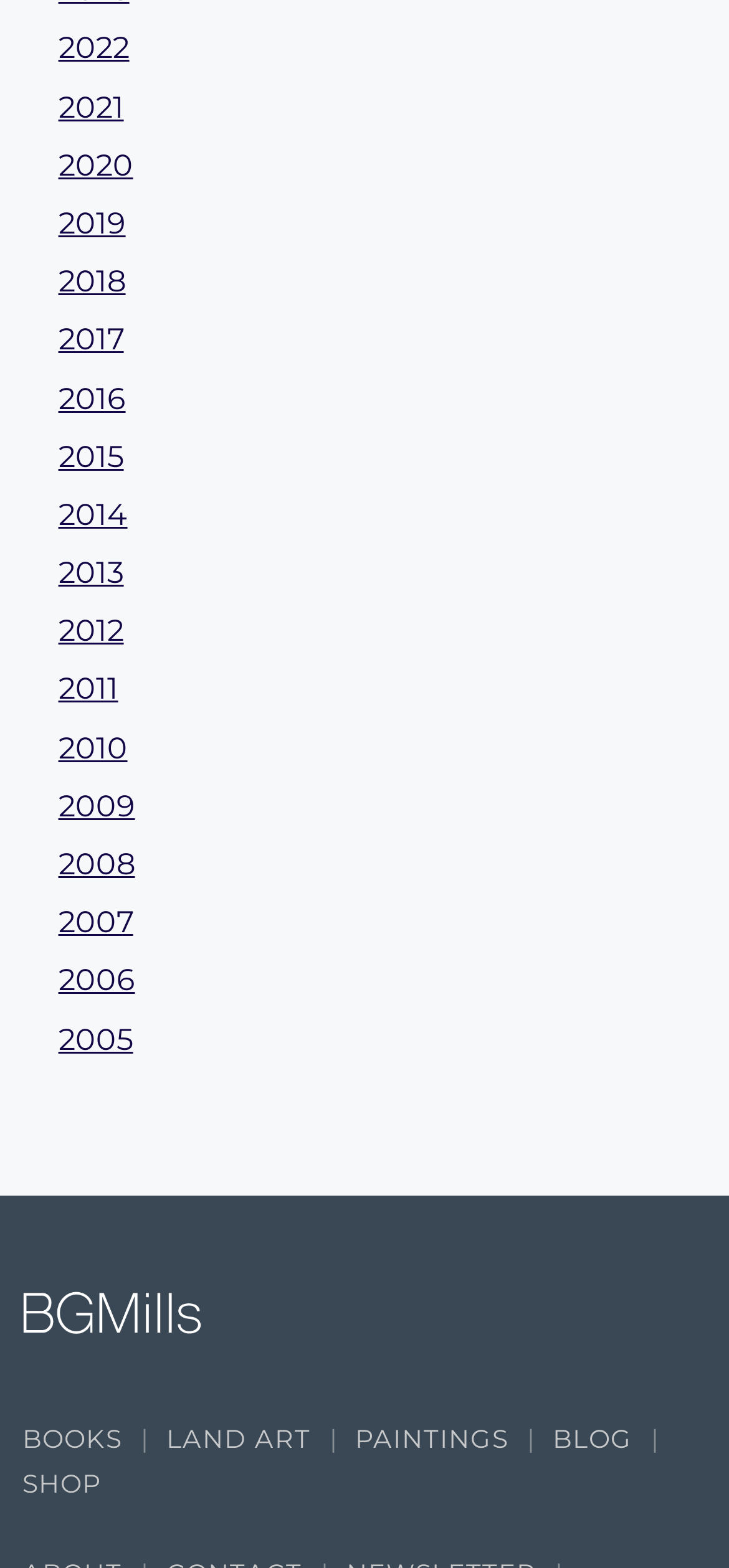Can you determine the bounding box coordinates of the area that needs to be clicked to fulfill the following instruction: "Explore Bridgette Guerzon Mills"?

[0.031, 0.834, 0.277, 0.857]